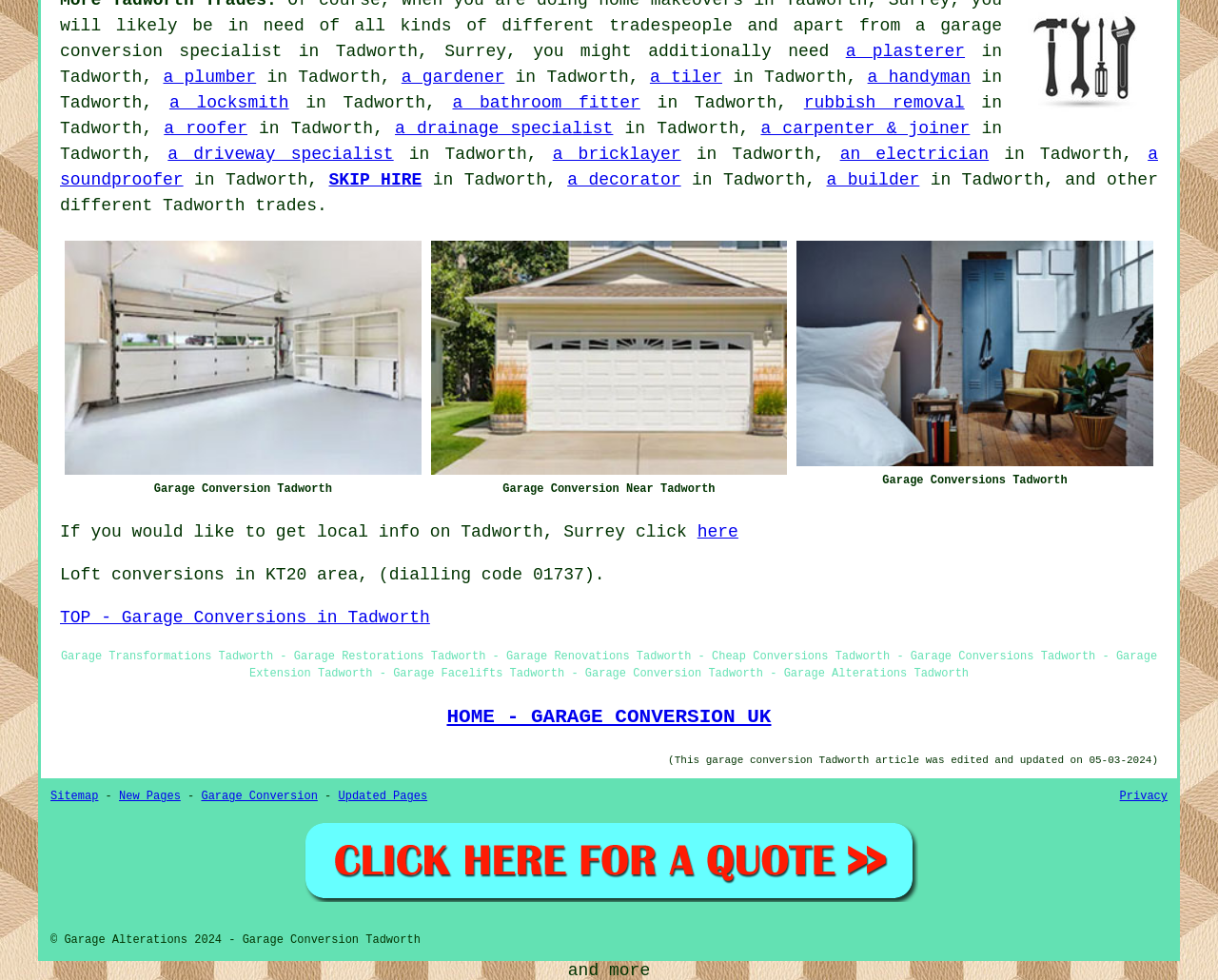Could you indicate the bounding box coordinates of the region to click in order to complete this instruction: "click a plumber".

[0.134, 0.069, 0.21, 0.088]